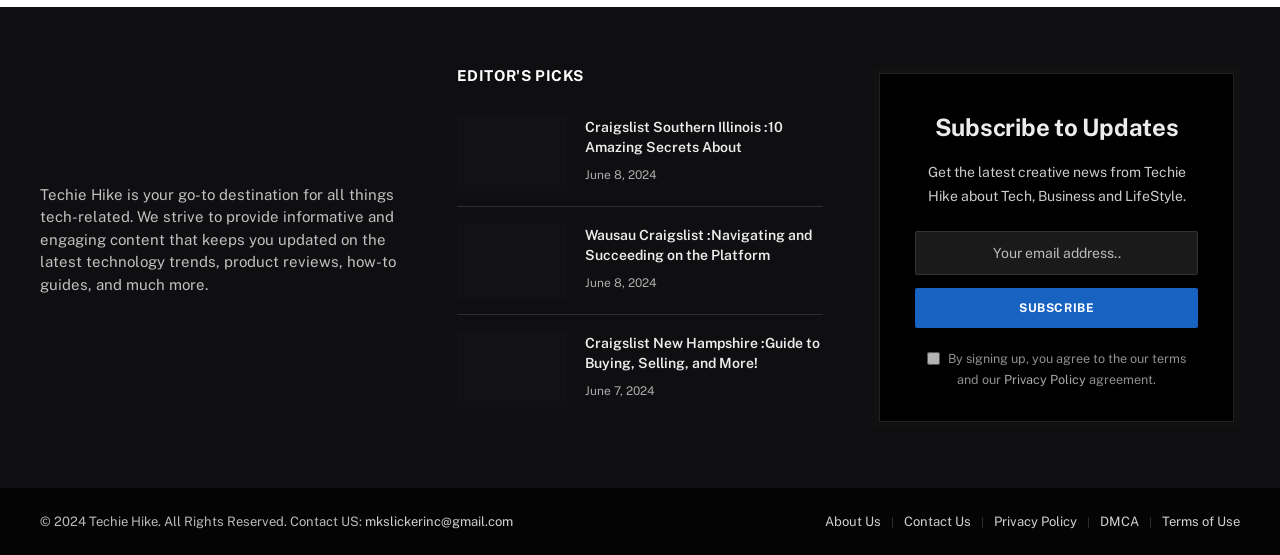Find the bounding box coordinates for the area that must be clicked to perform this action: "Check the latest news from Techie Hike".

[0.357, 0.207, 0.643, 0.344]